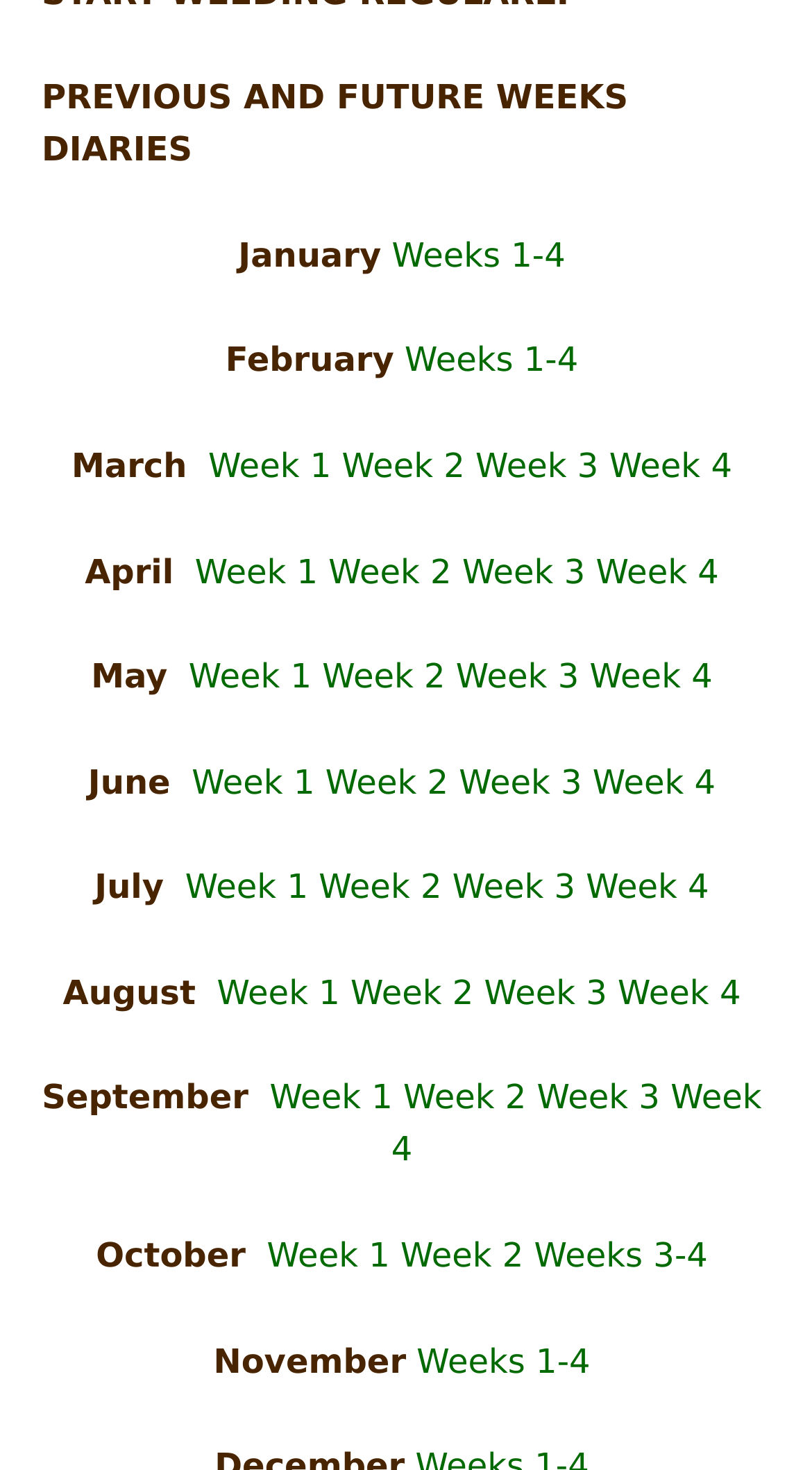Provide a one-word or short-phrase answer to the question:
How many weeks are listed for January?

4